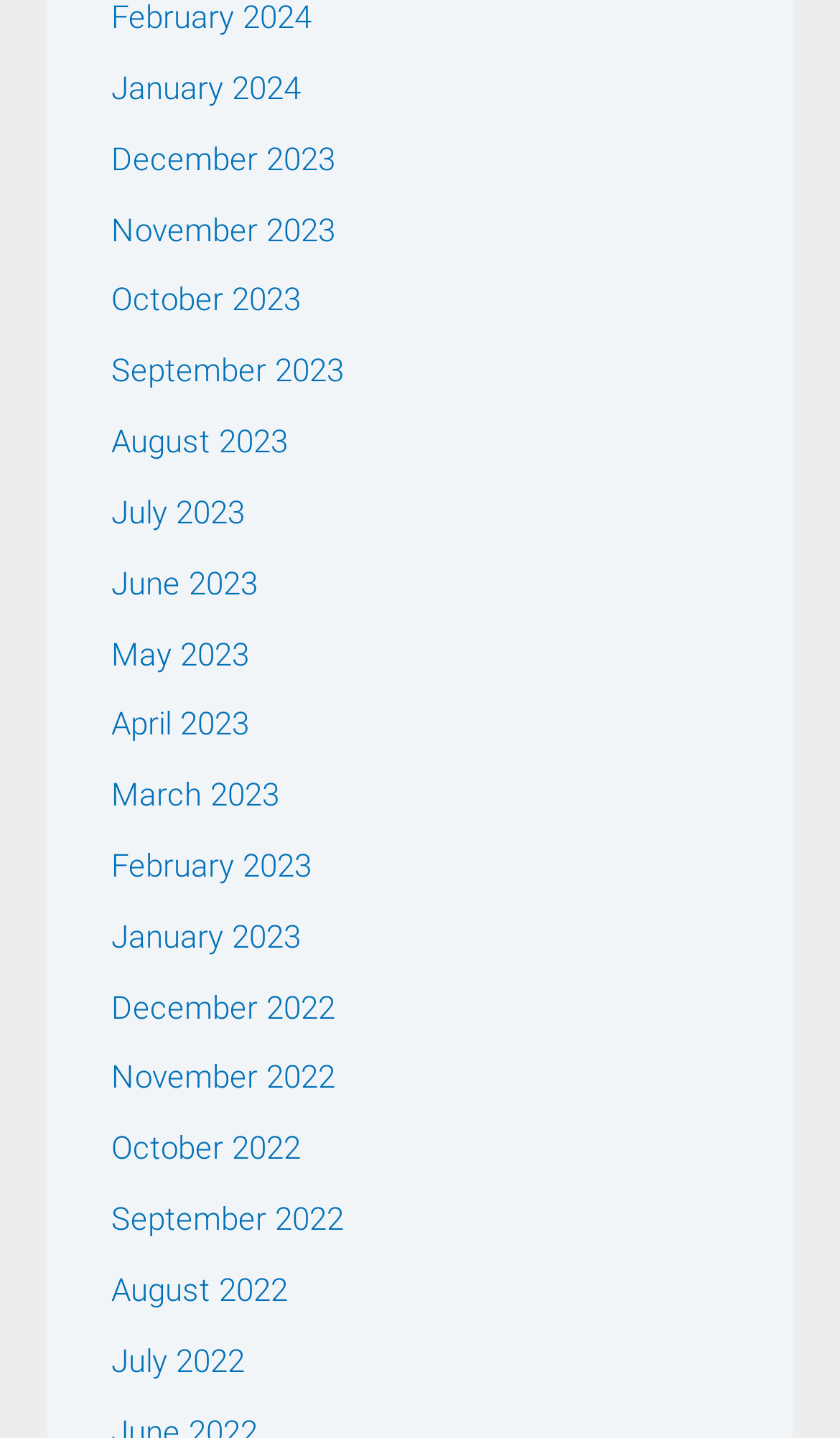Please identify the bounding box coordinates of the clickable element to fulfill the following instruction: "view January 2024". The coordinates should be four float numbers between 0 and 1, i.e., [left, top, right, bottom].

[0.132, 0.048, 0.358, 0.075]